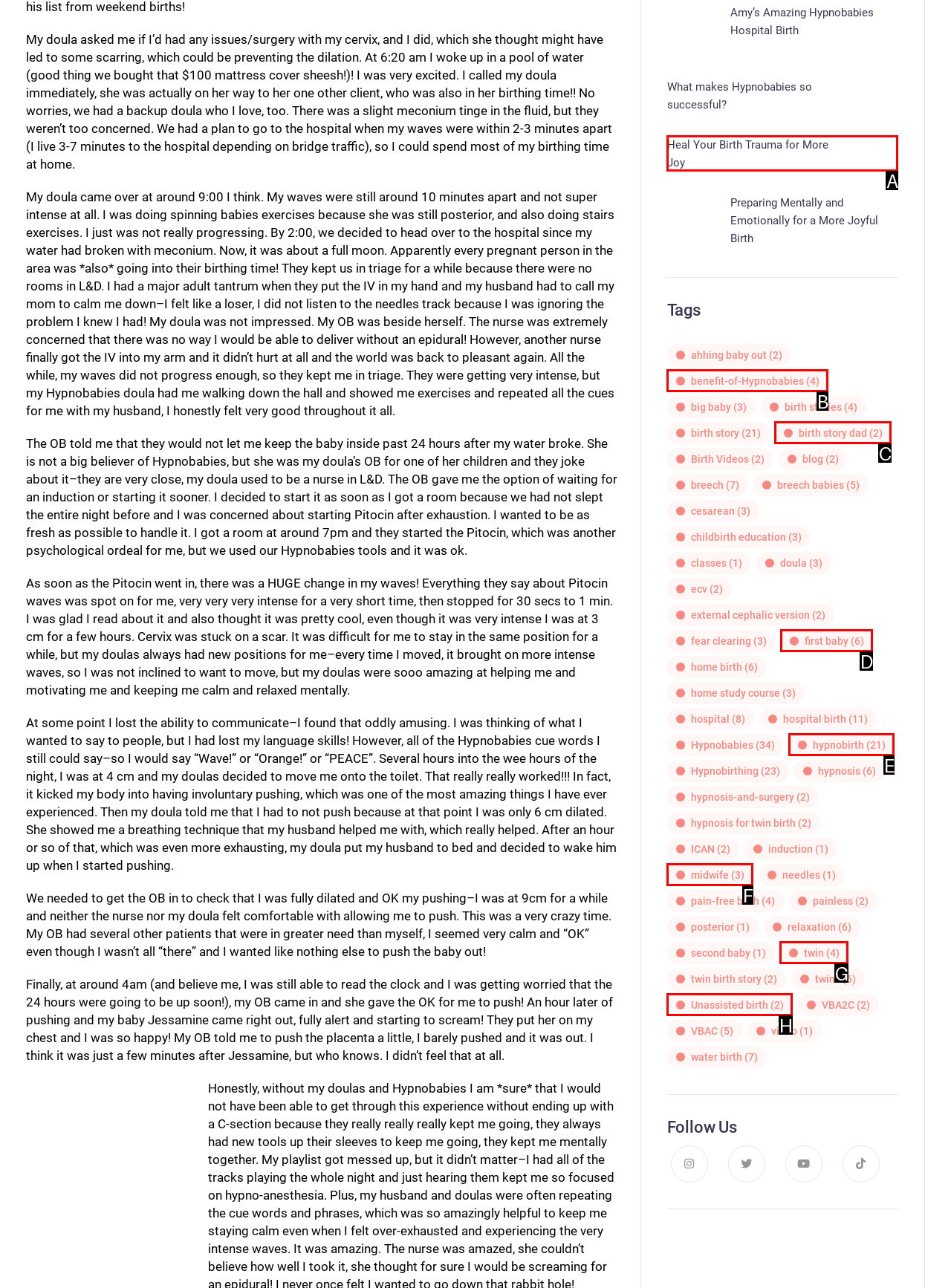Identify the HTML element that matches the description: birth story dad (2)
Respond with the letter of the correct option.

C